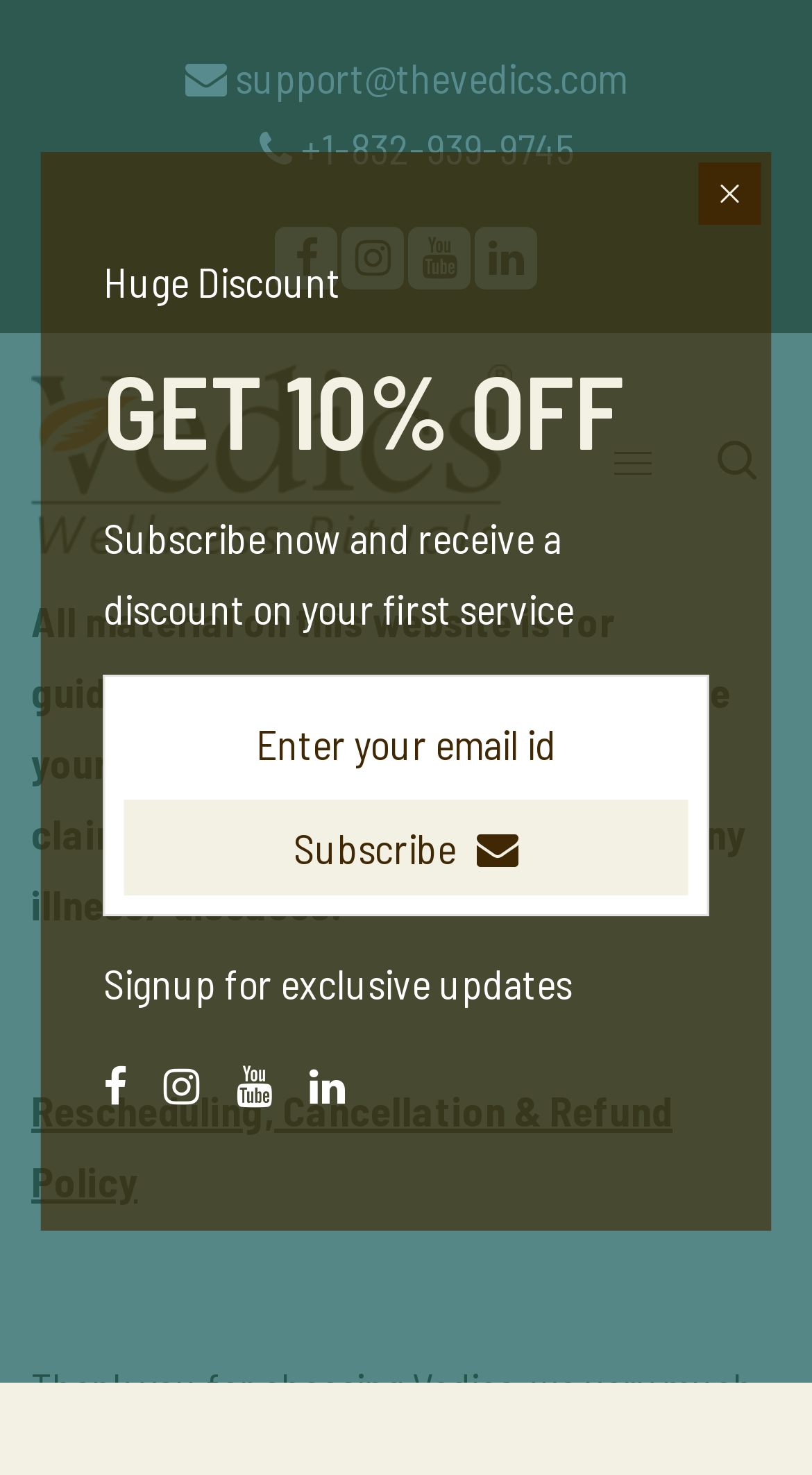Highlight the bounding box coordinates of the element that should be clicked to carry out the following instruction: "Search for hydraulic pump". The coordinates must be given as four float numbers ranging from 0 to 1, i.e., [left, top, right, bottom].

None